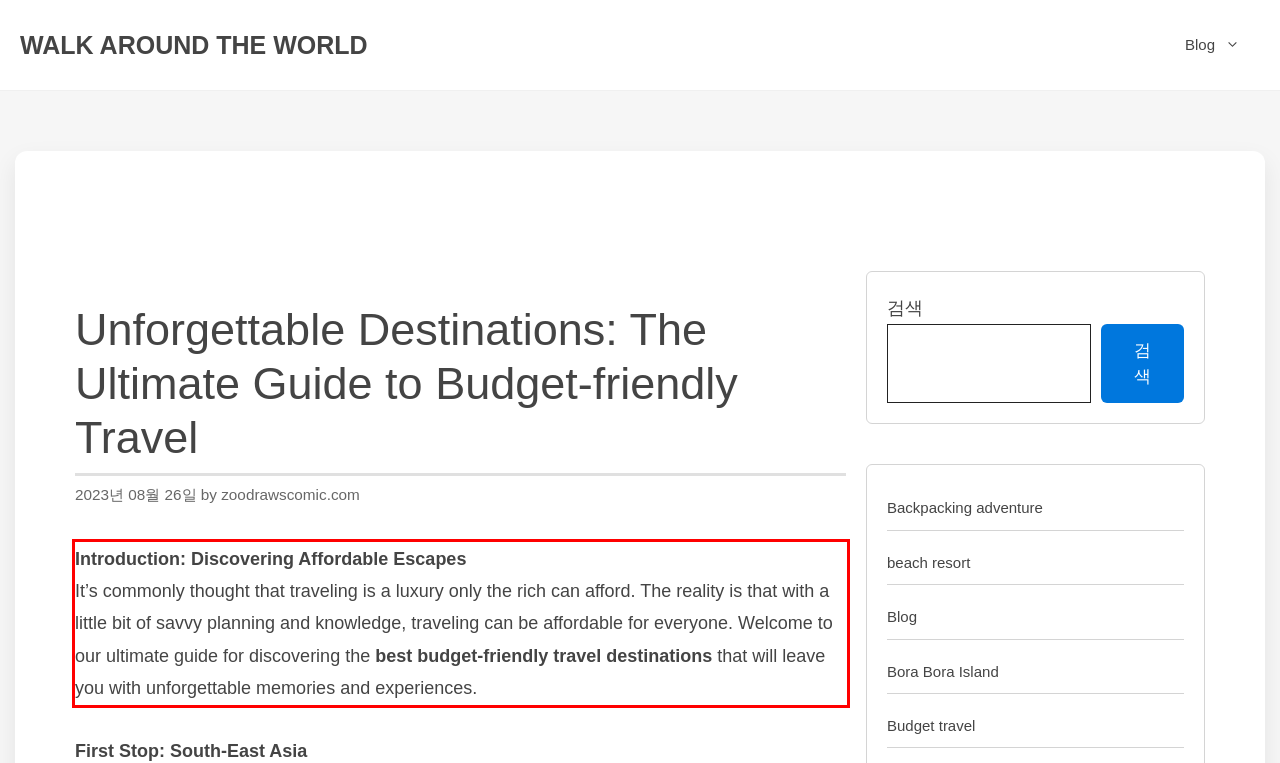Please perform OCR on the text content within the red bounding box that is highlighted in the provided webpage screenshot.

Introduction: Discovering Affordable Escapes It’s commonly thought that traveling is a luxury only the rich can afford. The reality is that with a little bit of savvy planning and knowledge, traveling can be affordable for everyone. Welcome to our ultimate guide for discovering the best budget-friendly travel destinations that will leave you with unforgettable memories and experiences.